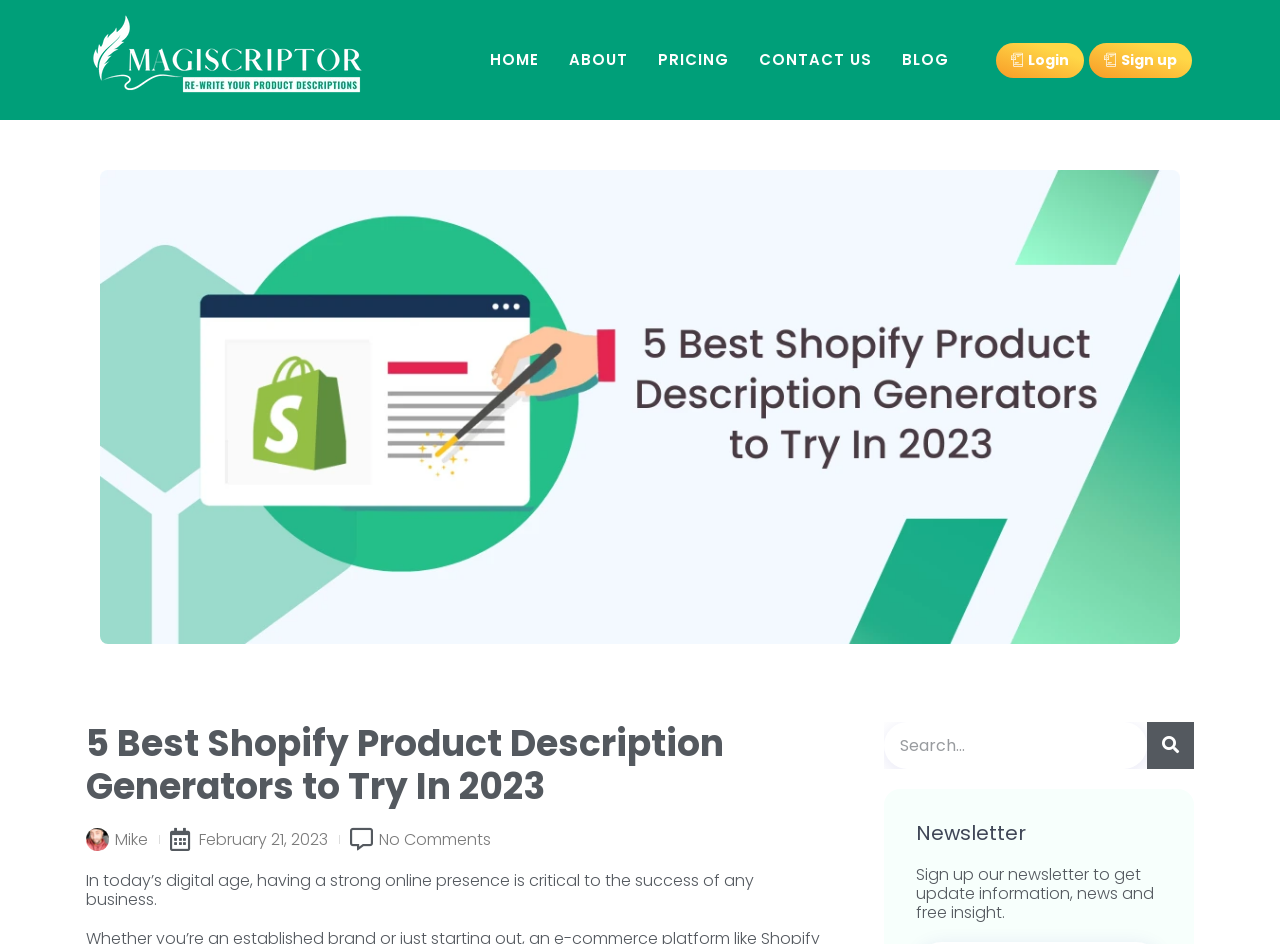Offer a comprehensive description of the webpage’s content and structure.

This webpage is about the 5 best Shopify product description generators to try in 2023. At the top left, there is a logo of "magiscriptor" with a link to its website. Next to it, there are five navigation links: "HOME", "ABOUT", "PRICING", "CONTACT US", and "BLOG", which are aligned horizontally. On the top right, there are two links: "Login" and "Sign up". 

Below the navigation links, there is a large image that takes up most of the width of the page, with a title "5 best shopify product description generators to try in 2023" written on top of it. 

Under the image, there is a heading with the same title as the image, followed by a link to the author "Mike Mike" with a small image of the author. Next to the author link, there are two more links: "February 21, 2023" and "No Comments". 

The main content of the webpage starts with a paragraph of text that discusses the importance of having a strong online presence for businesses. 

On the right side of the page, there is a search box with a button labeled "Search". 

At the bottom of the page, there is a section dedicated to the newsletter, with a heading "Newsletter" and a paragraph of text that invites users to sign up for the newsletter to receive updates, news, and free insights.